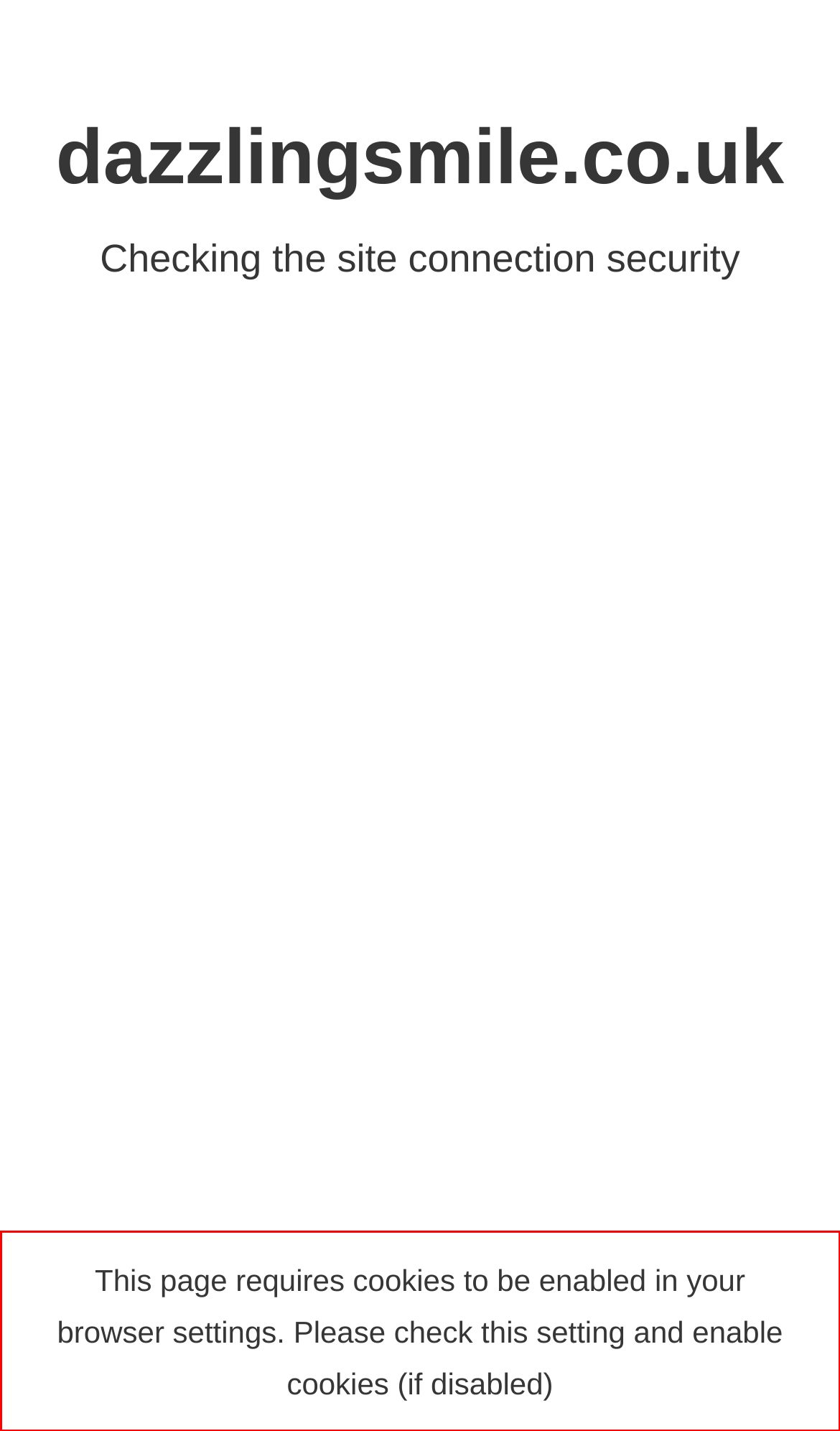Please take the screenshot of the webpage, find the red bounding box, and generate the text content that is within this red bounding box.

This page requires cookies to be enabled in your browser settings. Please check this setting and enable cookies (if disabled)